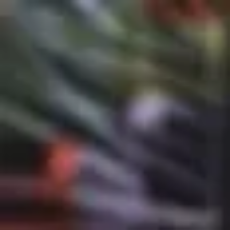What is the platform designed for?
Please answer the question with a single word or phrase, referencing the image.

Entertainment production